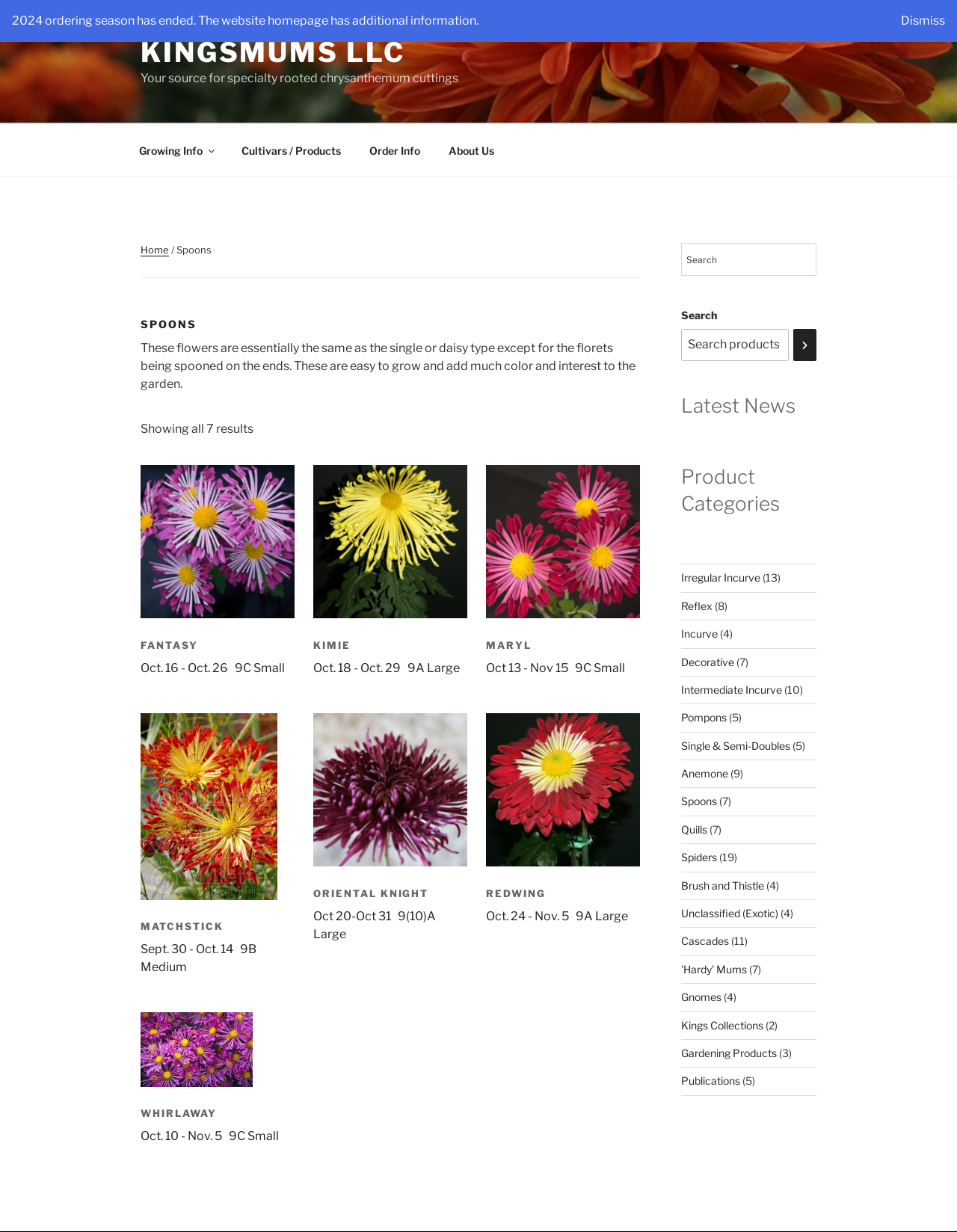Identify the bounding box coordinates of the clickable region required to complete the instruction: "Click on the 'Growing Info' link". The coordinates should be given as four float numbers within the range of 0 and 1, i.e., [left, top, right, bottom].

[0.131, 0.107, 0.236, 0.137]